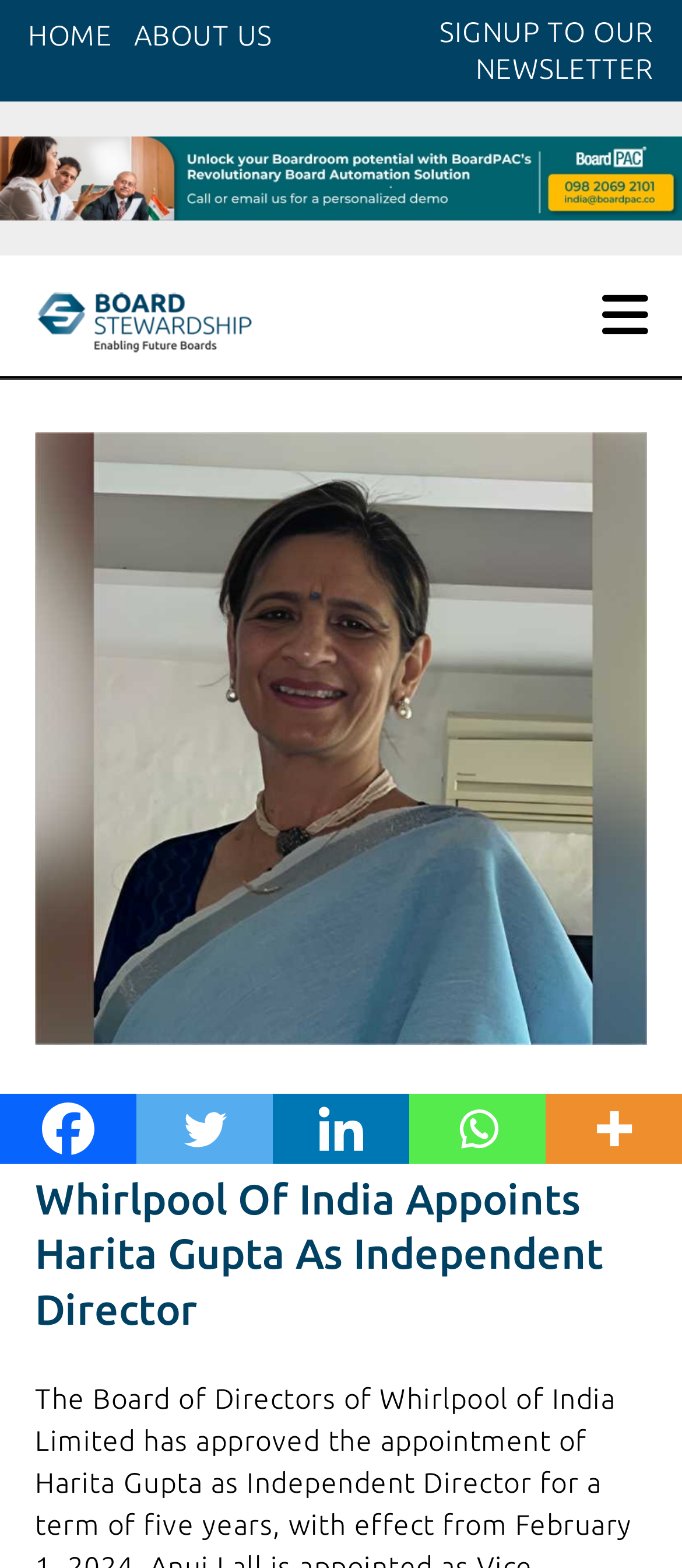Please determine the bounding box coordinates of the element to click in order to execute the following instruction: "visit board newsroom". The coordinates should be four float numbers between 0 and 1, specified as [left, top, right, bottom].

[0.286, 0.704, 0.648, 0.726]